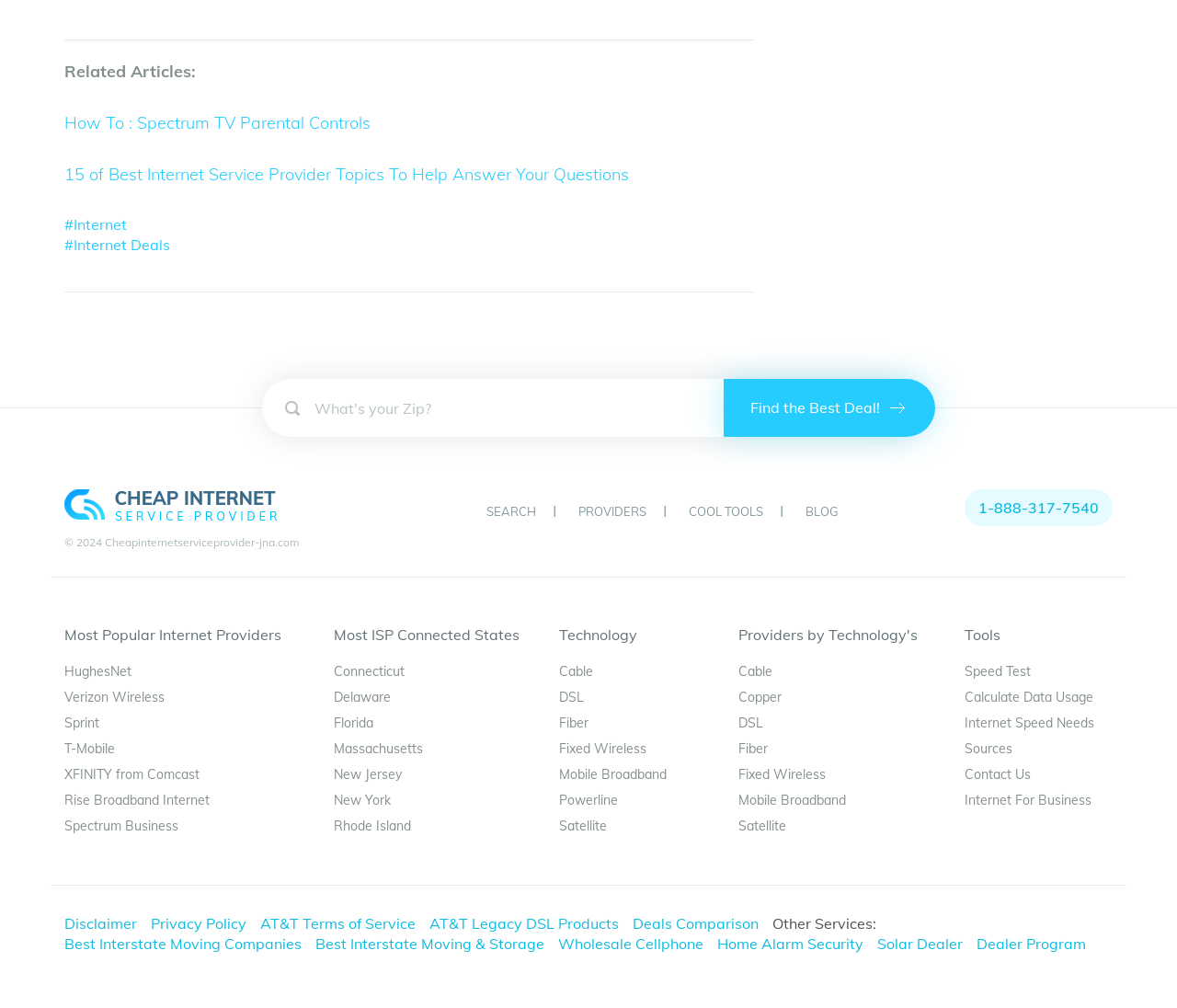Predict the bounding box coordinates of the UI element that matches this description: "Benjamin Oaks". The coordinates should be in the format [left, top, right, bottom] with each value between 0 and 1.

None